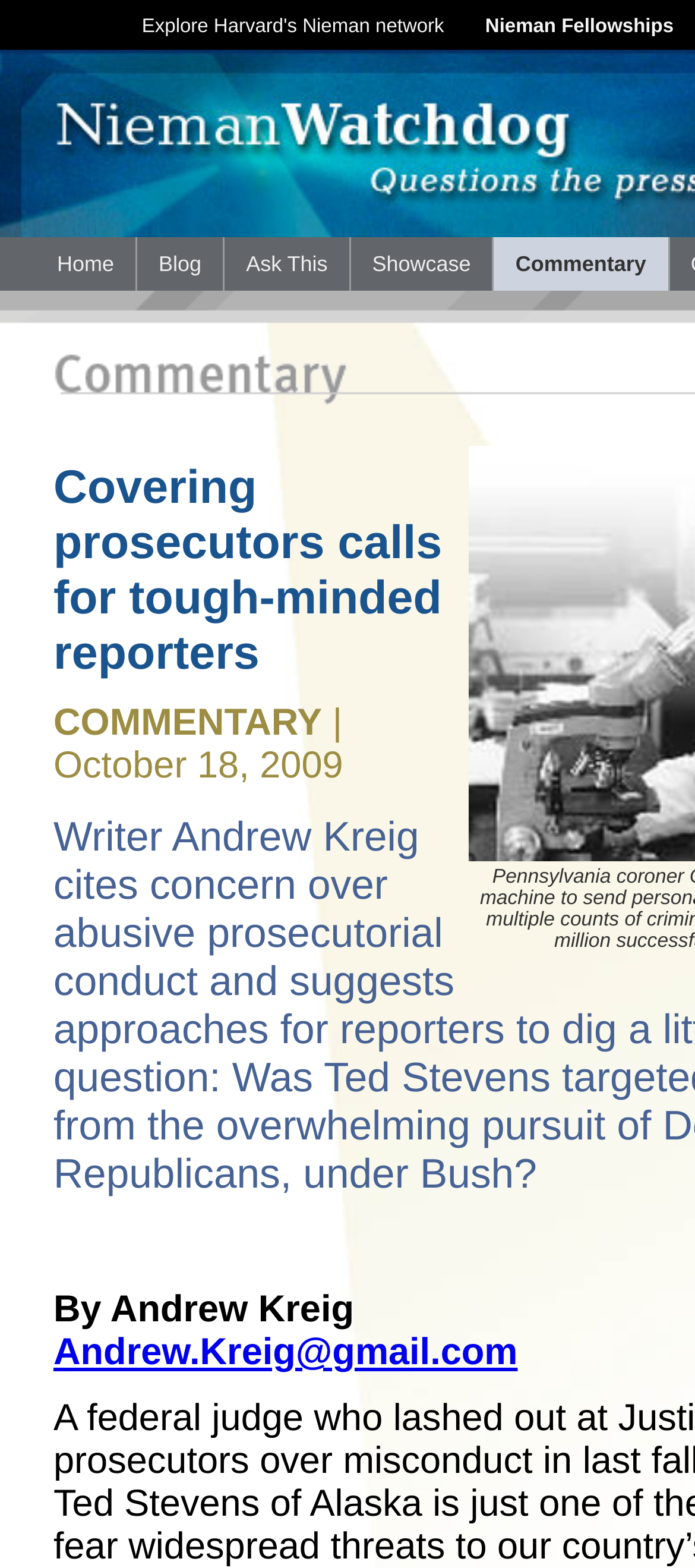Respond to the following question using a concise word or phrase: 
How many external links are in the top section?

2